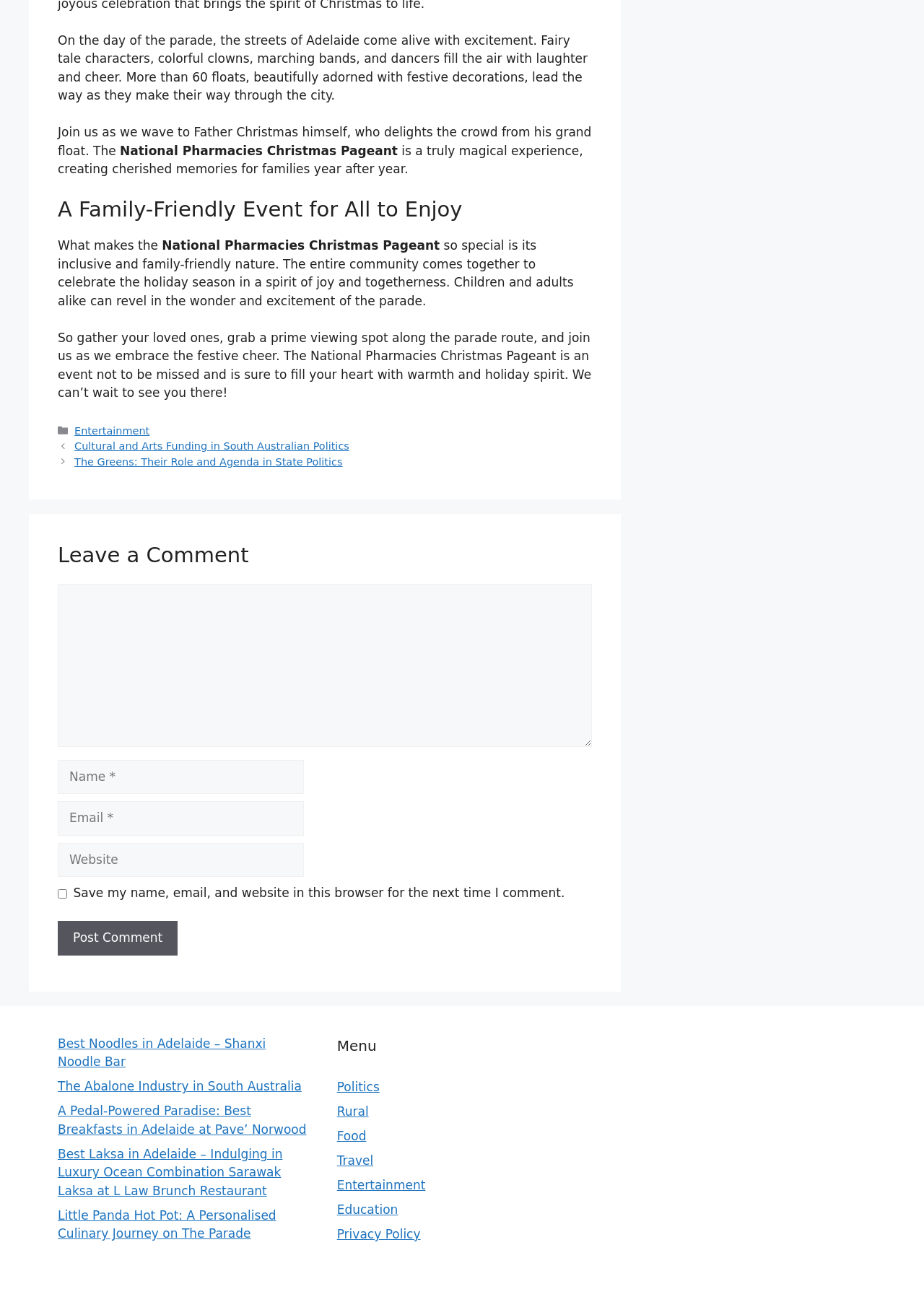Using the provided element description, identify the bounding box coordinates as (top-left x, top-left y, bottom-right x, bottom-right y). Ensure all values are between 0 and 1. Description: parent_node: {} title="Code Block"

None